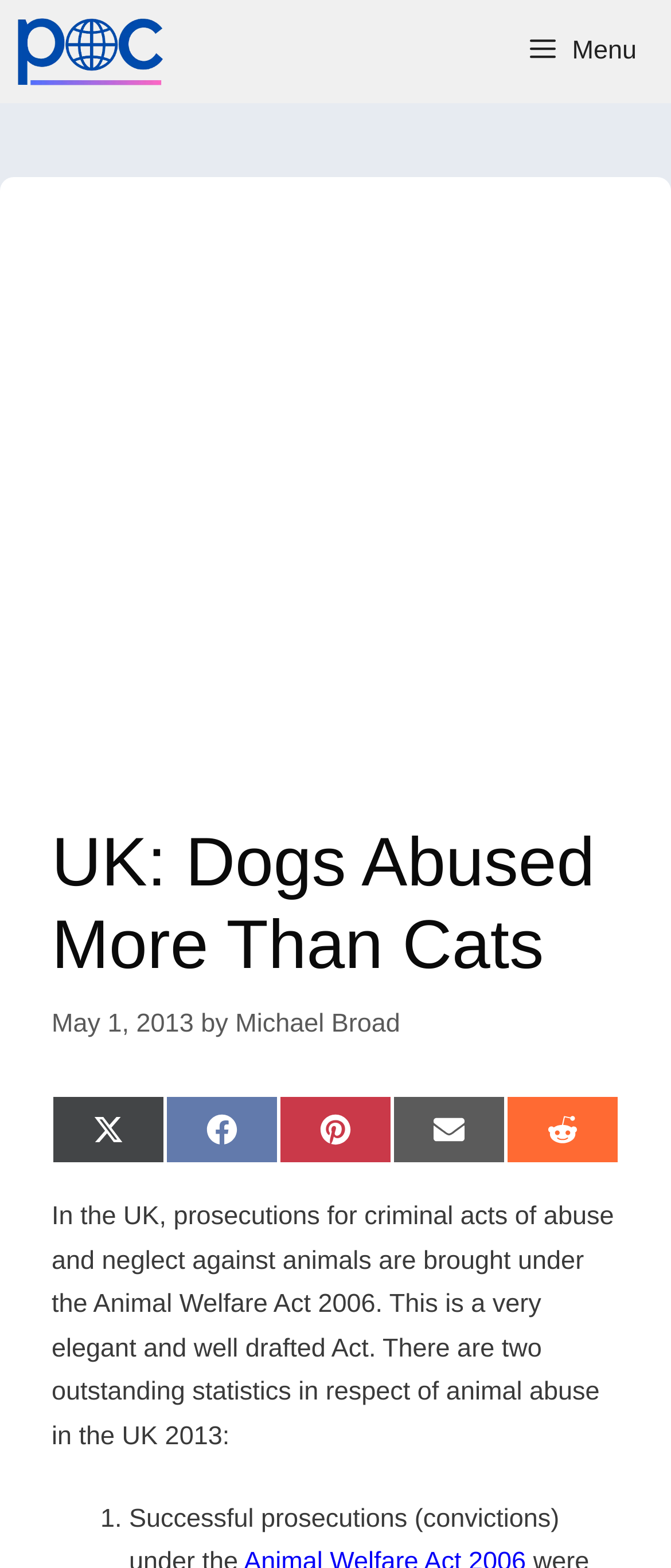Calculate the bounding box coordinates of the UI element given the description: "aria-label="Advertisement" name="aswift_1" title="Advertisement"".

[0.0, 0.157, 1.0, 0.513]